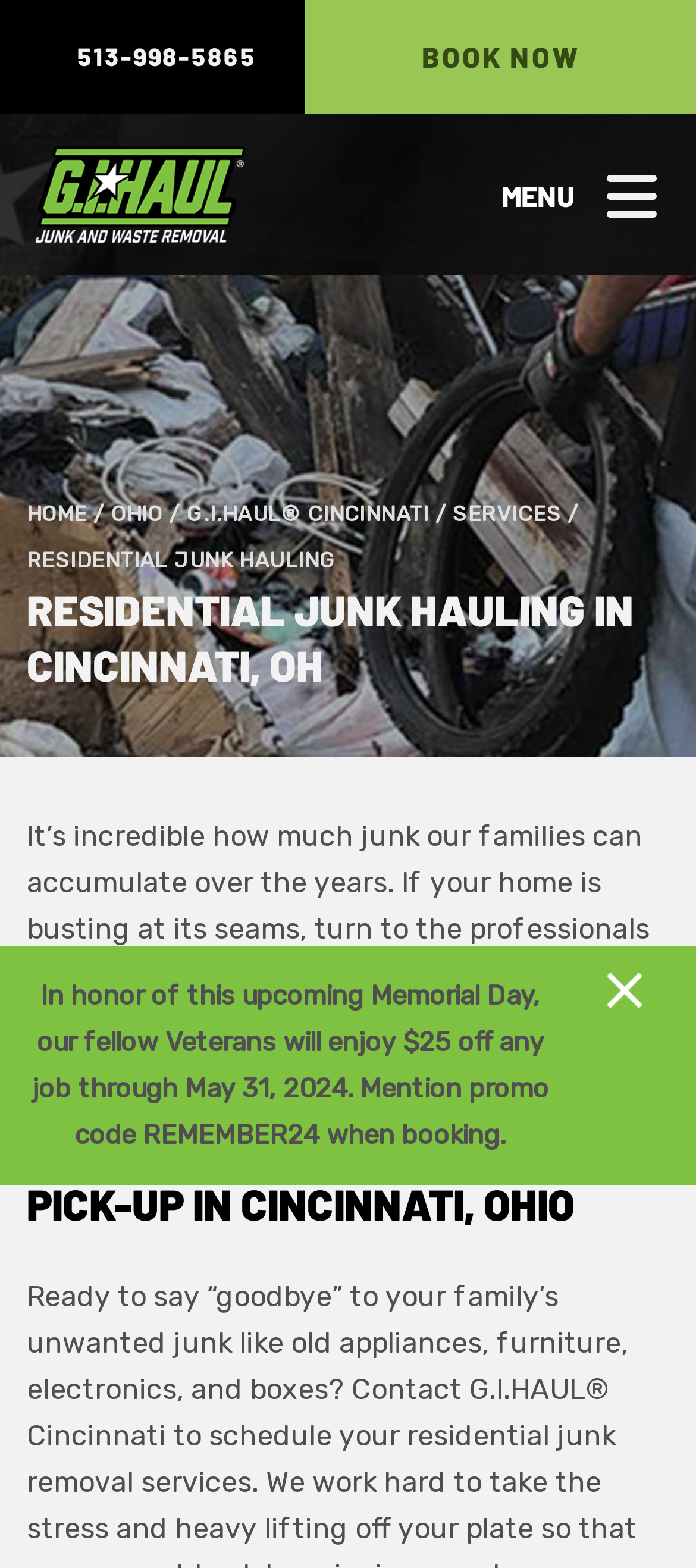What is the name of the company providing the service? From the image, respond with a single word or brief phrase.

G.I.HAUL